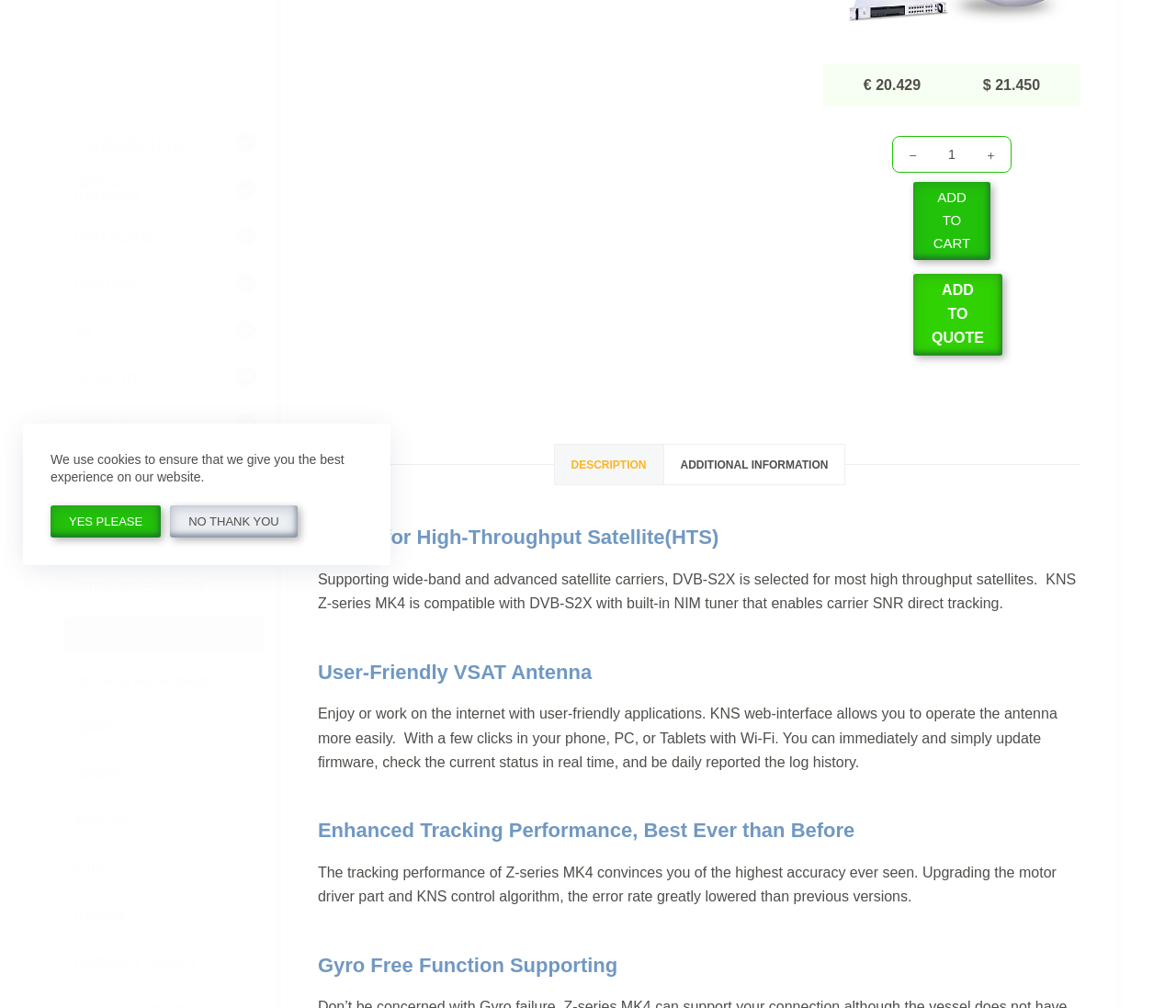Please find the bounding box for the following UI element description. Provide the coordinates in (top-left x, top-left y, bottom-right x, bottom-right y) format, with values between 0 and 1: Skip to product information

None